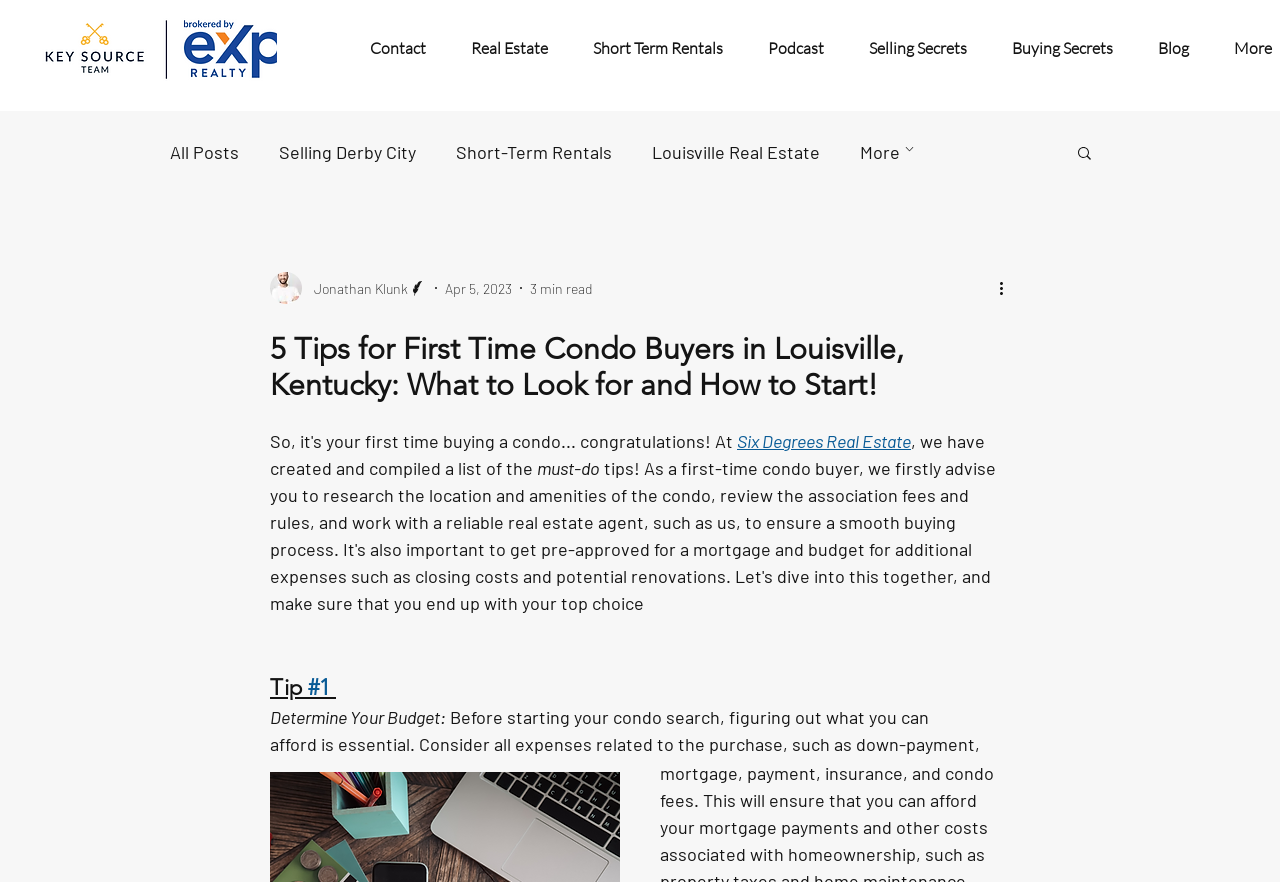Identify the bounding box coordinates for the region to click in order to carry out this instruction: "Visit the 'Six Degrees Real Estate' website". Provide the coordinates using four float numbers between 0 and 1, formatted as [left, top, right, bottom].

[0.576, 0.488, 0.712, 0.512]